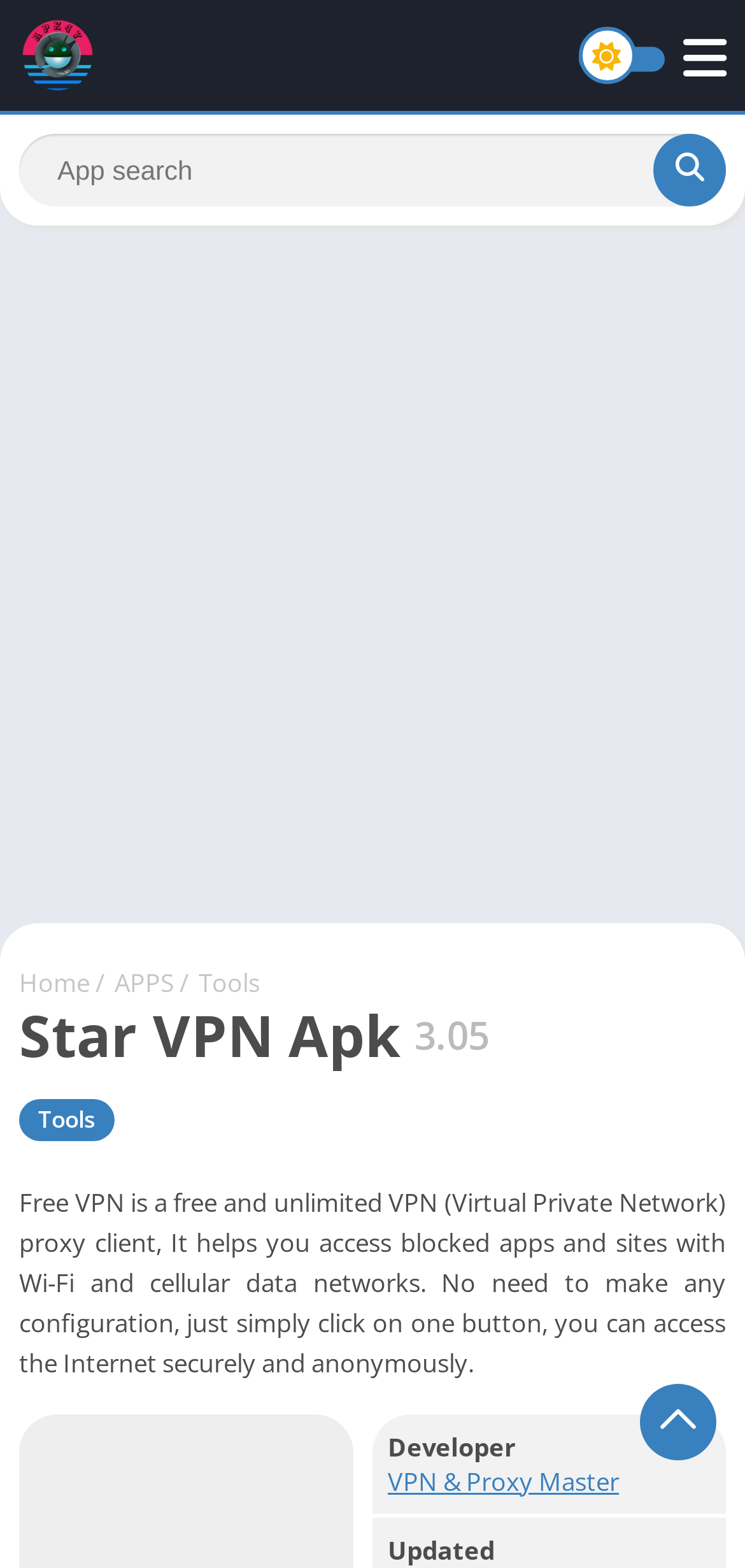Using the provided element description: "Derma Prime Plus", determine the bounding box coordinates of the corresponding UI element in the screenshot.

None